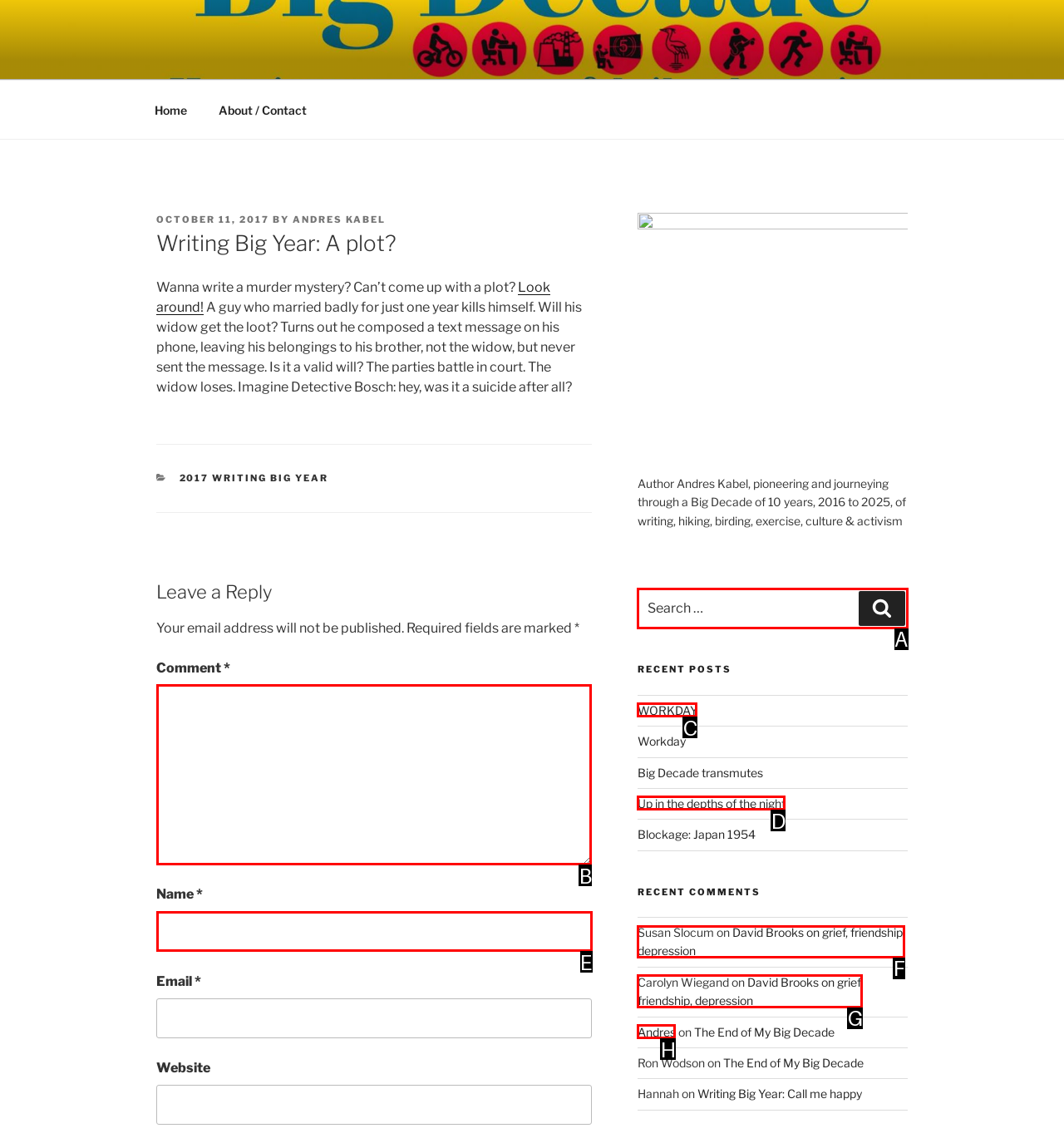Decide which UI element to click to accomplish the task: Leave a reply
Respond with the corresponding option letter.

B